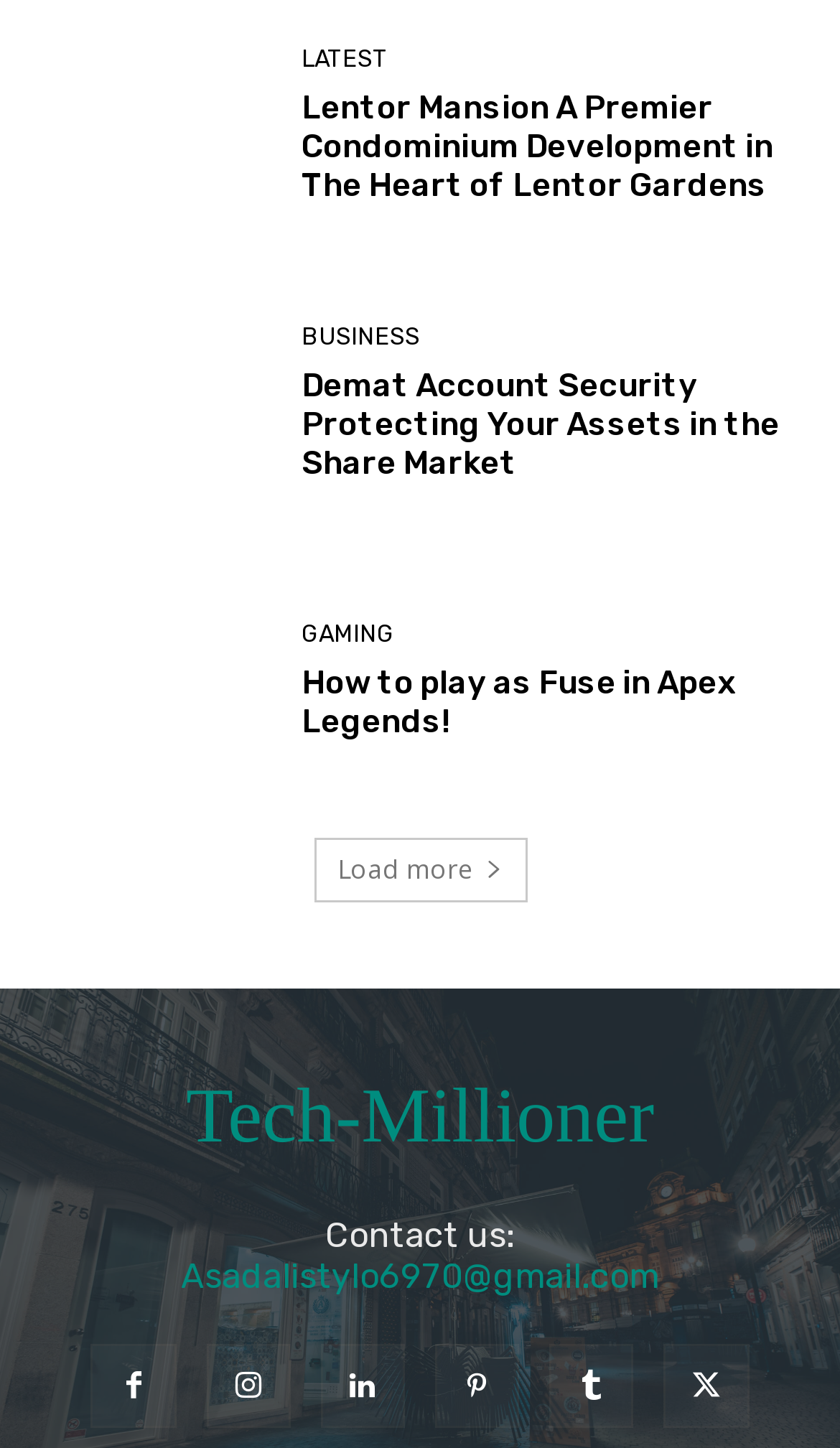Please specify the bounding box coordinates in the format (top-left x, top-left y, bottom-right x, bottom-right y), with all values as floating point numbers between 0 and 1. Identify the bounding box of the UI element described by: gaming

[0.359, 0.43, 0.469, 0.446]